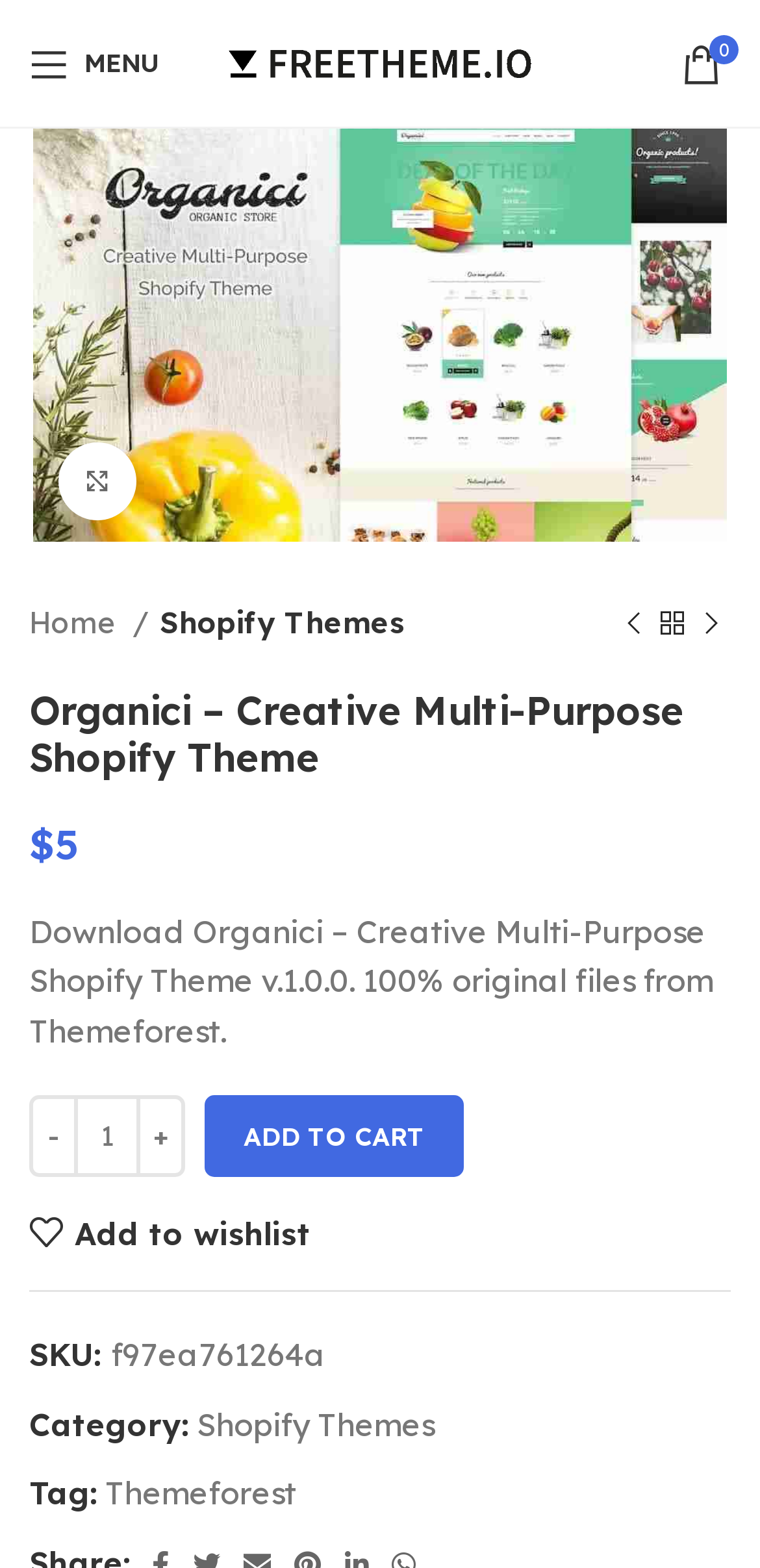What is the function of the 'ADD TO CART' button?
Analyze the image and deliver a detailed answer to the question.

The 'ADD TO CART' button is a prominent button element located below the product information. Its function is to add the product to the cart, allowing the user to purchase it.